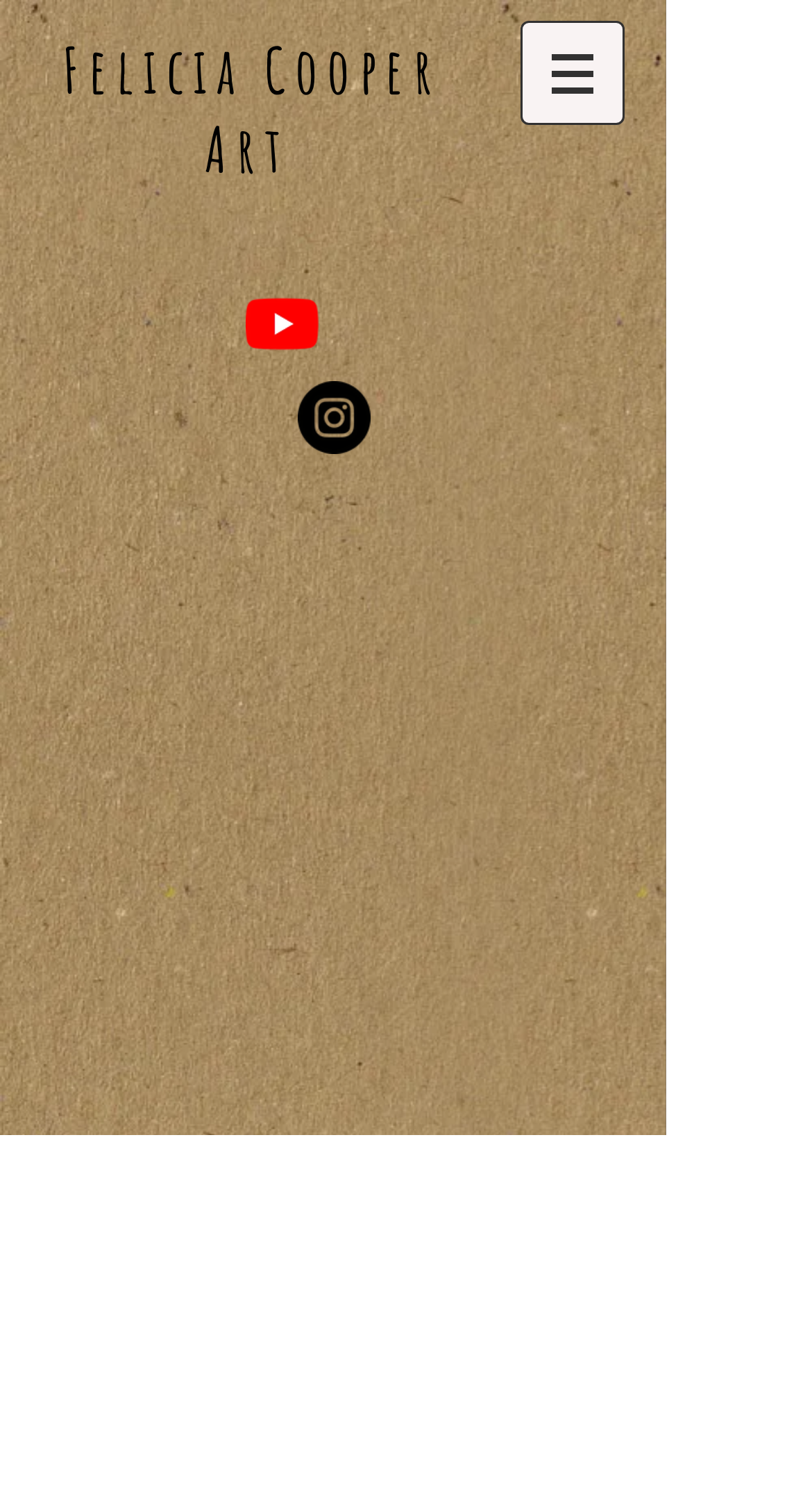What is the category of the content?
From the details in the image, answer the question comprehensively.

The category of the content can be found in the heading element below the author's name, which contains the text 'Art'. This heading element is also a link, indicating that it may lead to more information about the art category.